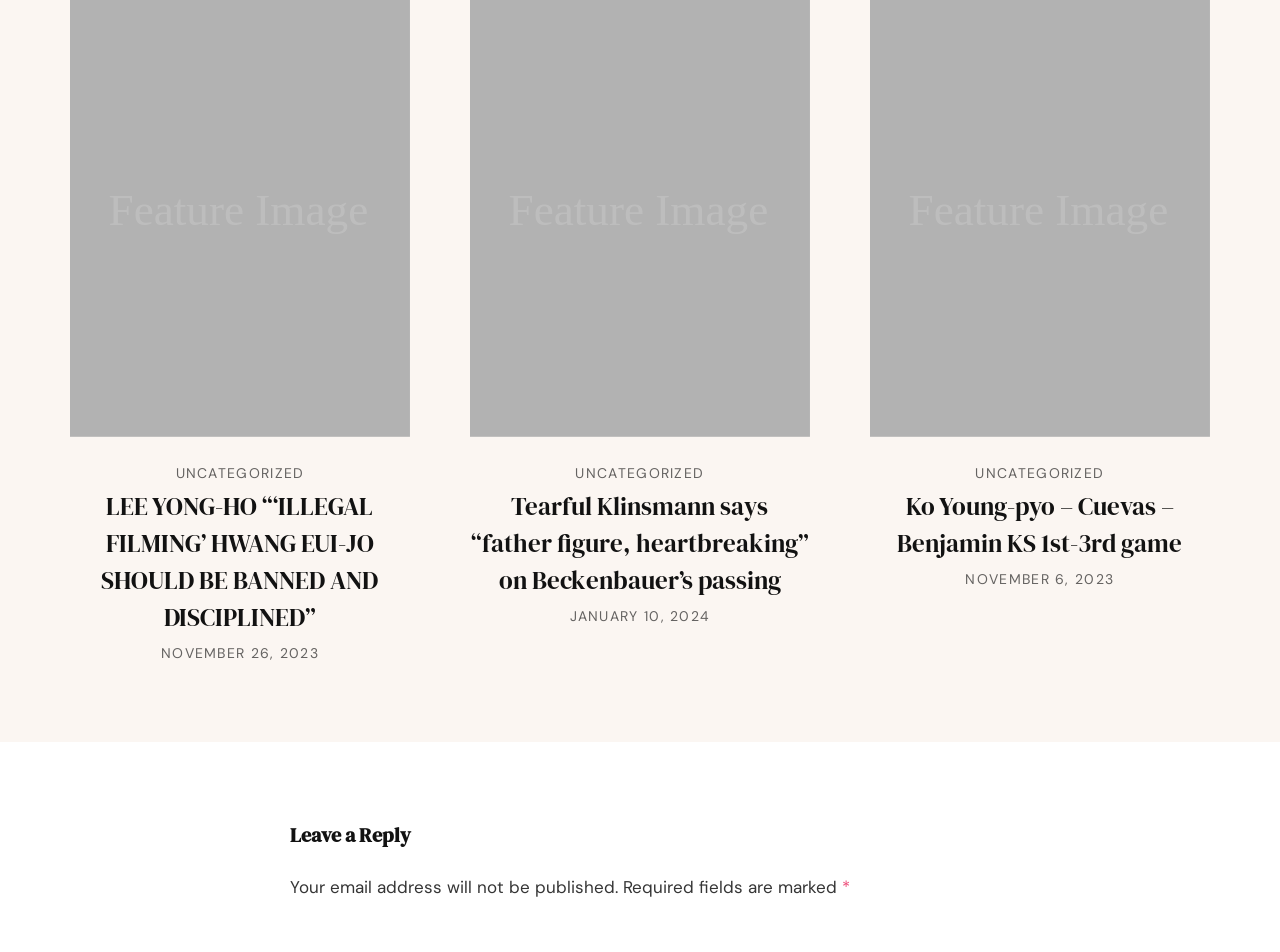How many feature images are on the webpage?
Refer to the image and respond with a one-word or short-phrase answer.

3